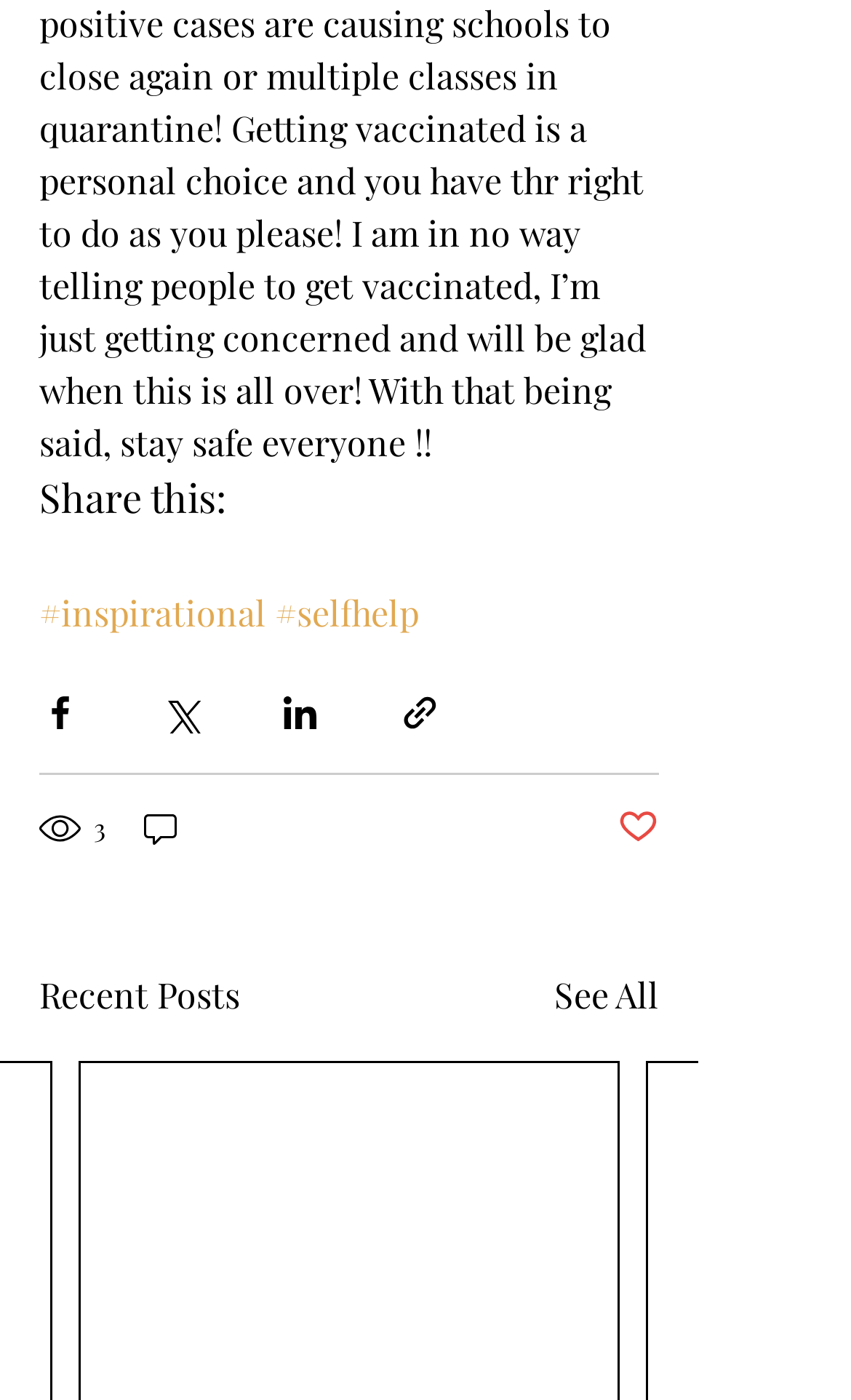Please identify the bounding box coordinates of the clickable area that will fulfill the following instruction: "Share via Twitter". The coordinates should be in the format of four float numbers between 0 and 1, i.e., [left, top, right, bottom].

[0.187, 0.494, 0.236, 0.524]